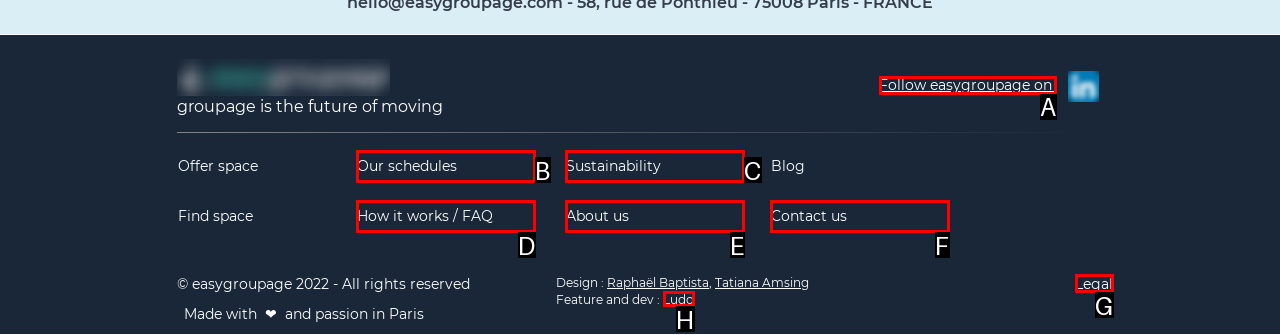Indicate the HTML element that should be clicked to perform the task: Read the post Reply with the letter corresponding to the chosen option.

None